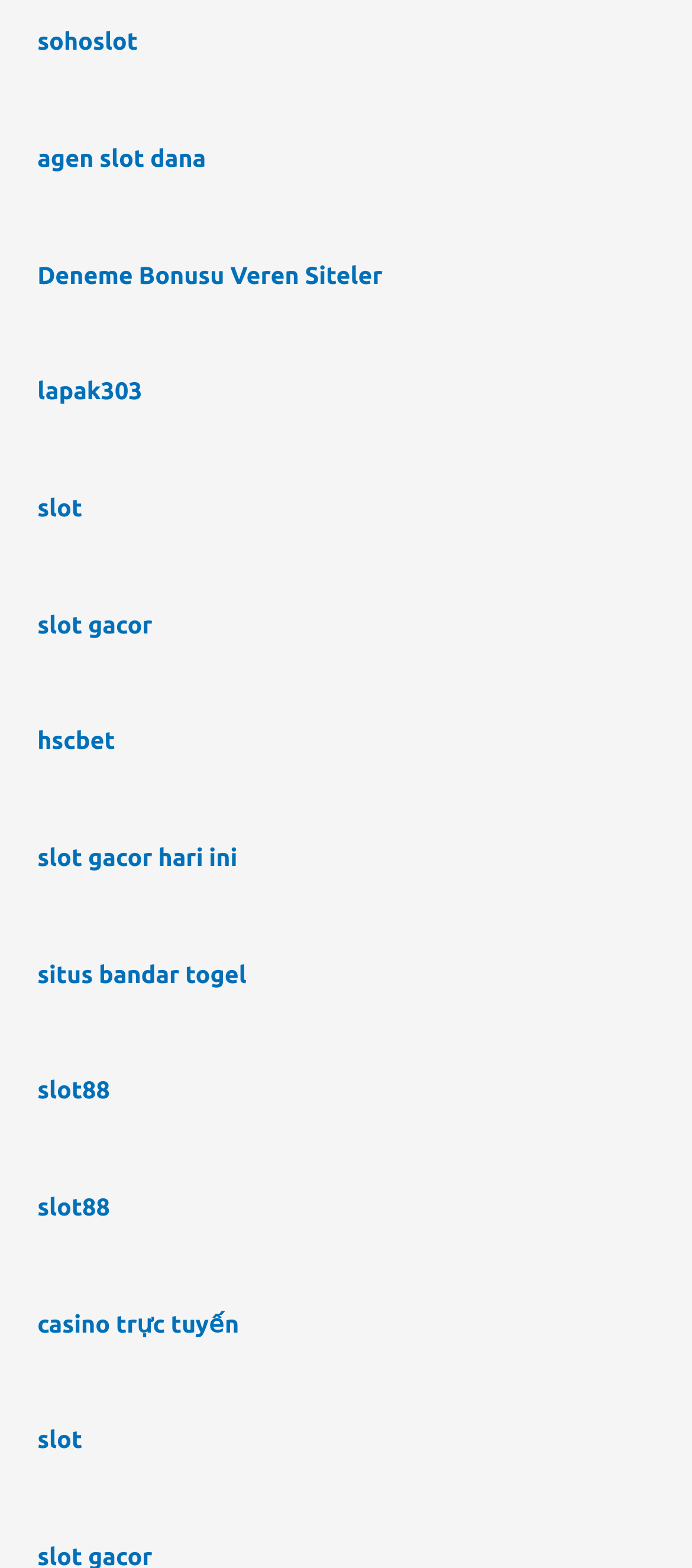Identify the bounding box for the UI element specified in this description: "casino trực tuyến". The coordinates must be four float numbers between 0 and 1, formatted as [left, top, right, bottom].

[0.054, 0.835, 0.345, 0.853]